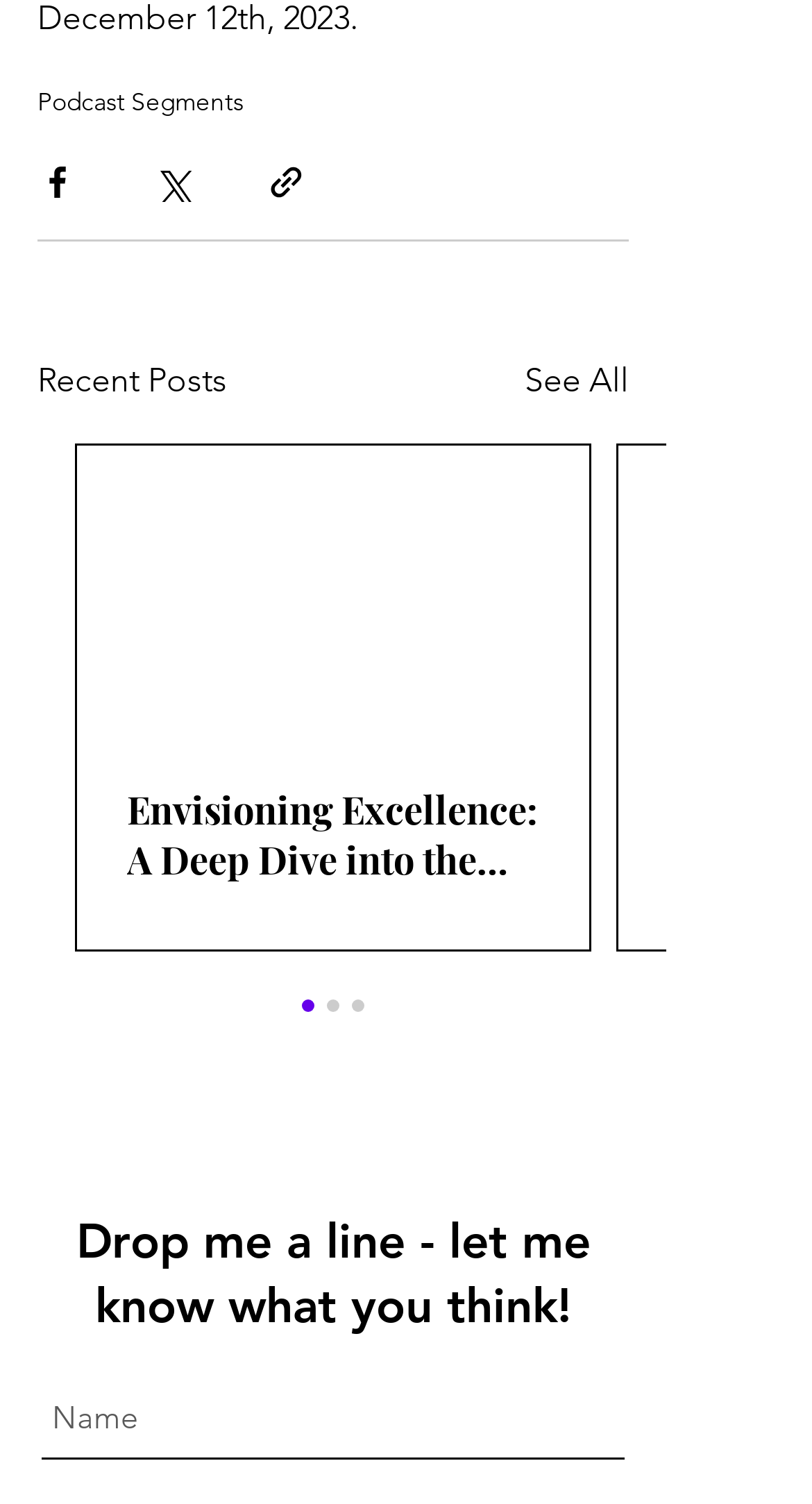Please determine the bounding box coordinates, formatted as (top-left x, top-left y, bottom-right x, bottom-right y), with all values as floating point numbers between 0 and 1. Identify the bounding box of the region described as: aria-label="Share via link"

[0.328, 0.109, 0.377, 0.135]